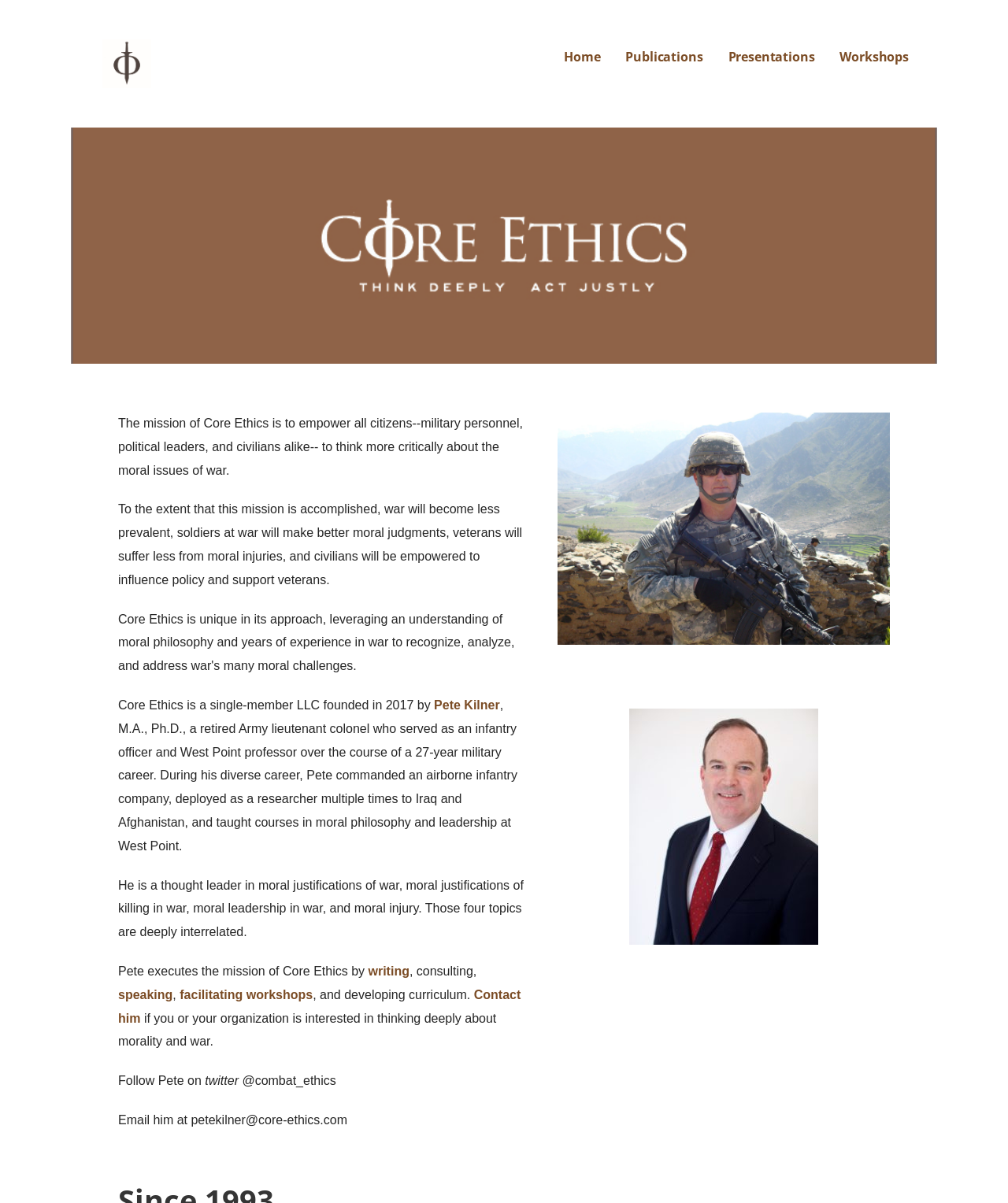Who founded Core Ethics?
Please answer using one word or phrase, based on the screenshot.

Pete Kilner